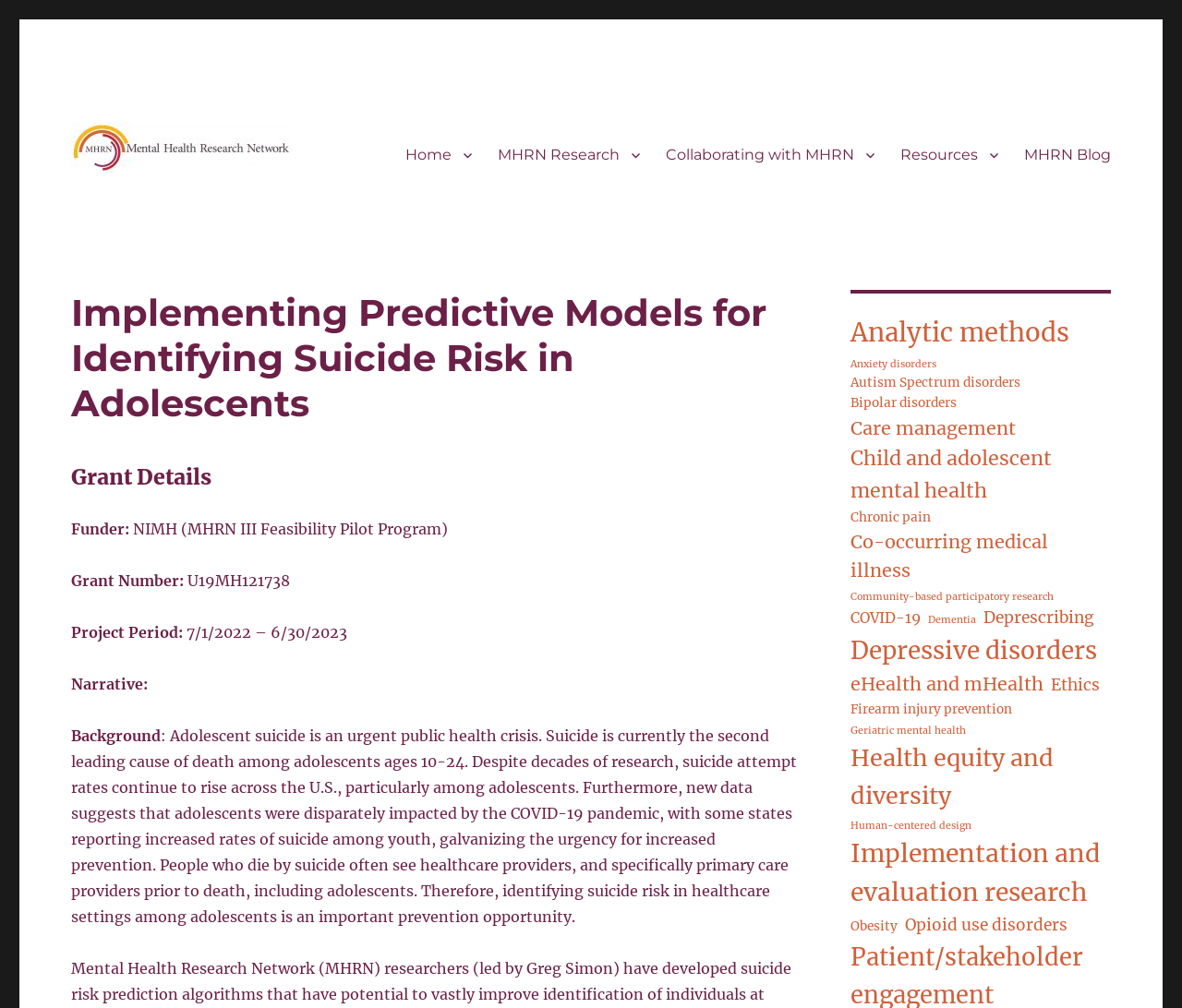Determine the bounding box coordinates of the element that should be clicked to execute the following command: "Read the 'Narrative' section".

[0.06, 0.669, 0.125, 0.688]